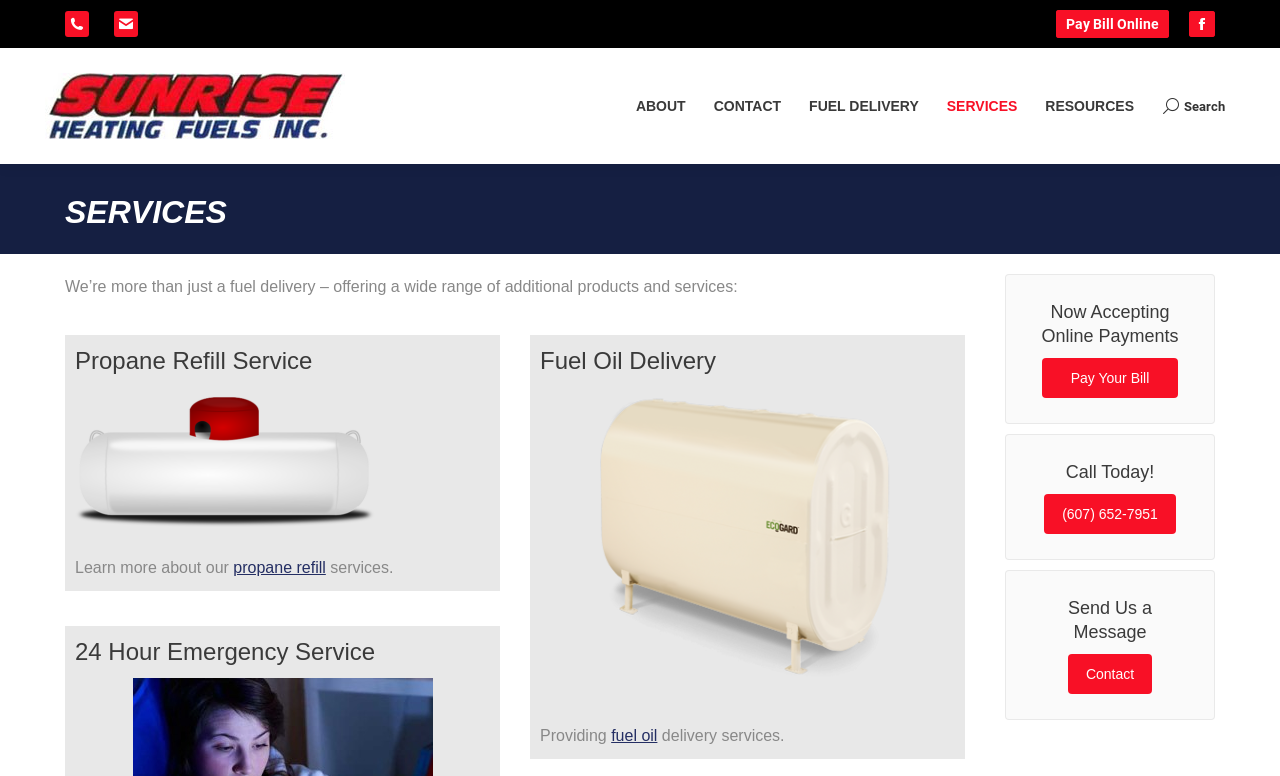Generate a thorough description of the webpage.

This webpage is about Sunrise Heating Fuels Inc, a provider of HVAC services, fuel oil delivery, propane refills, and other related services. At the top left corner, there is a logo of the company, accompanied by a link to the company's name. Below the logo, there are several navigation links, including "ABOUT", "CONTACT", "FUEL DELIVERY", "SERVICES", and "RESOURCES". 

On the top right corner, there is a search bar with a search icon and a "Search:" label. Next to the search bar, there are social media links, including a Facebook page link.

The main content of the webpage is divided into sections, each with a heading. The first section is about the services offered by the company, with a brief introduction and a list of services, including propane refill and fuel oil delivery. There are images accompanying each service, providing a visual representation of the services.

Below the services section, there are three sections highlighting the company's 24-hour emergency service, fuel oil delivery, and propane refill service. Each section has a heading and a brief description, with links to learn more about the services.

On the right side of the webpage, there are three call-to-action sections. The first section is about making online payments, with a "Pay Your Bill" link. The second section is an invitation to call the company, with a phone number link. The third section is about sending a message to the company, with a "Contact" link.